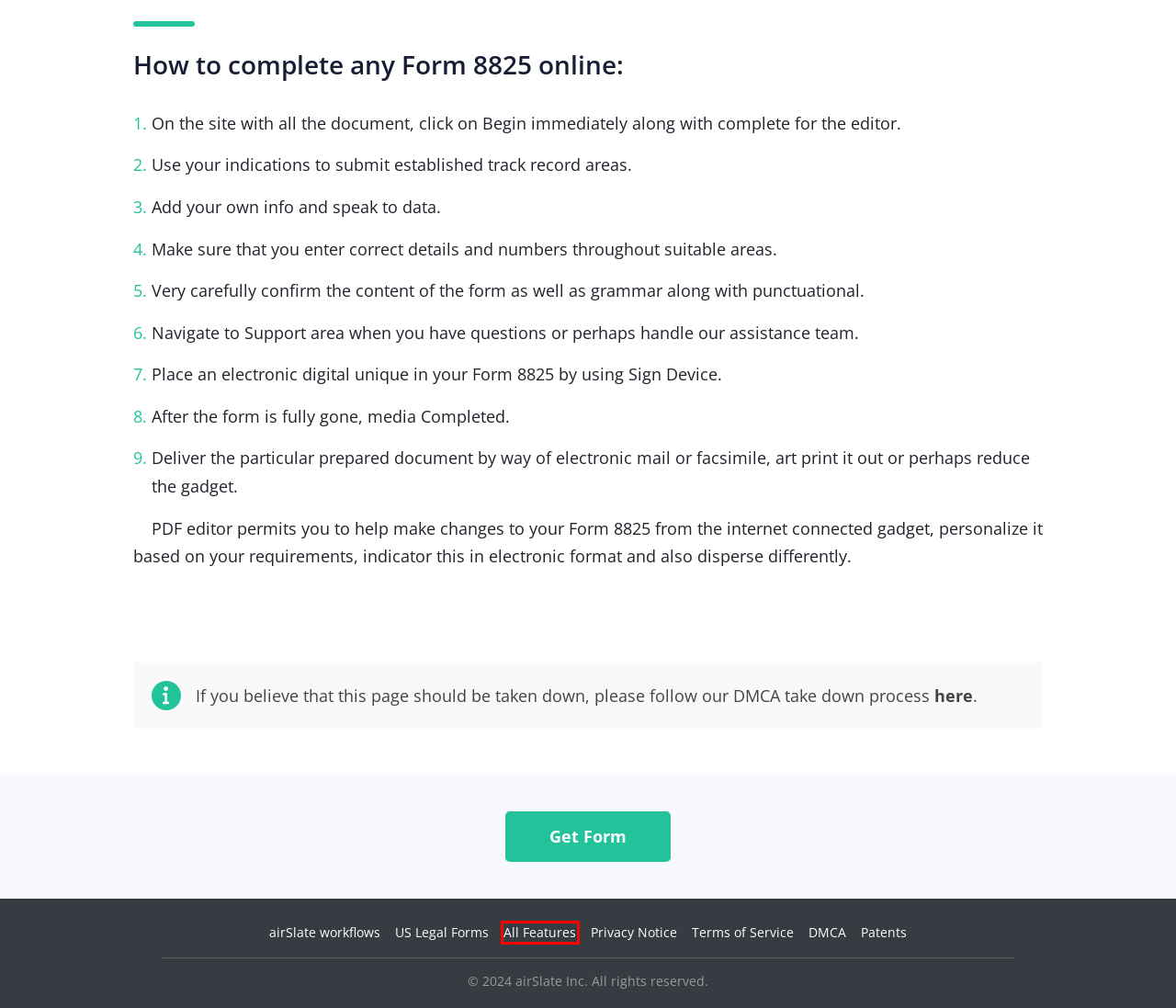Examine the screenshot of a webpage with a red bounding box around a UI element. Your task is to identify the webpage description that best corresponds to the new webpage after clicking the specified element. The given options are:
A. PATENTS
B. Workflow Solutions by Use Case | airSlate
C. PRIVACY NOTICE
D. Form 8825 - Printable PDF Sample
E. TERMS OF SERVICE
F. TOP Forms 8825 to Compete and Sign - Catalog
G. DMCA
H. Possible Form 8825 Modifications

H